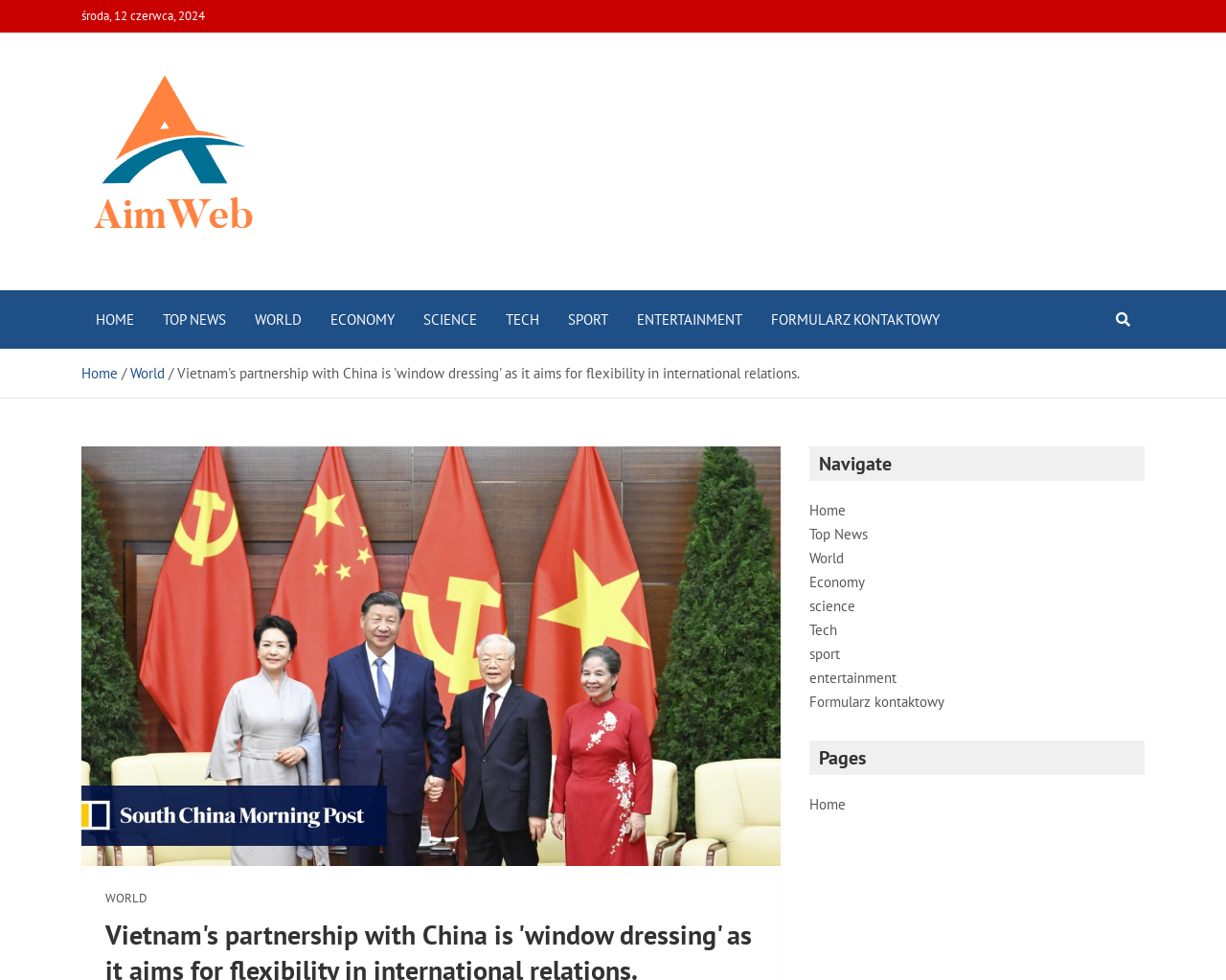Identify the bounding box coordinates for the region of the element that should be clicked to carry out the instruction: "Subscribe to the Agnes Etherington Art Centre newsletter". The bounding box coordinates should be four float numbers between 0 and 1, i.e., [left, top, right, bottom].

None